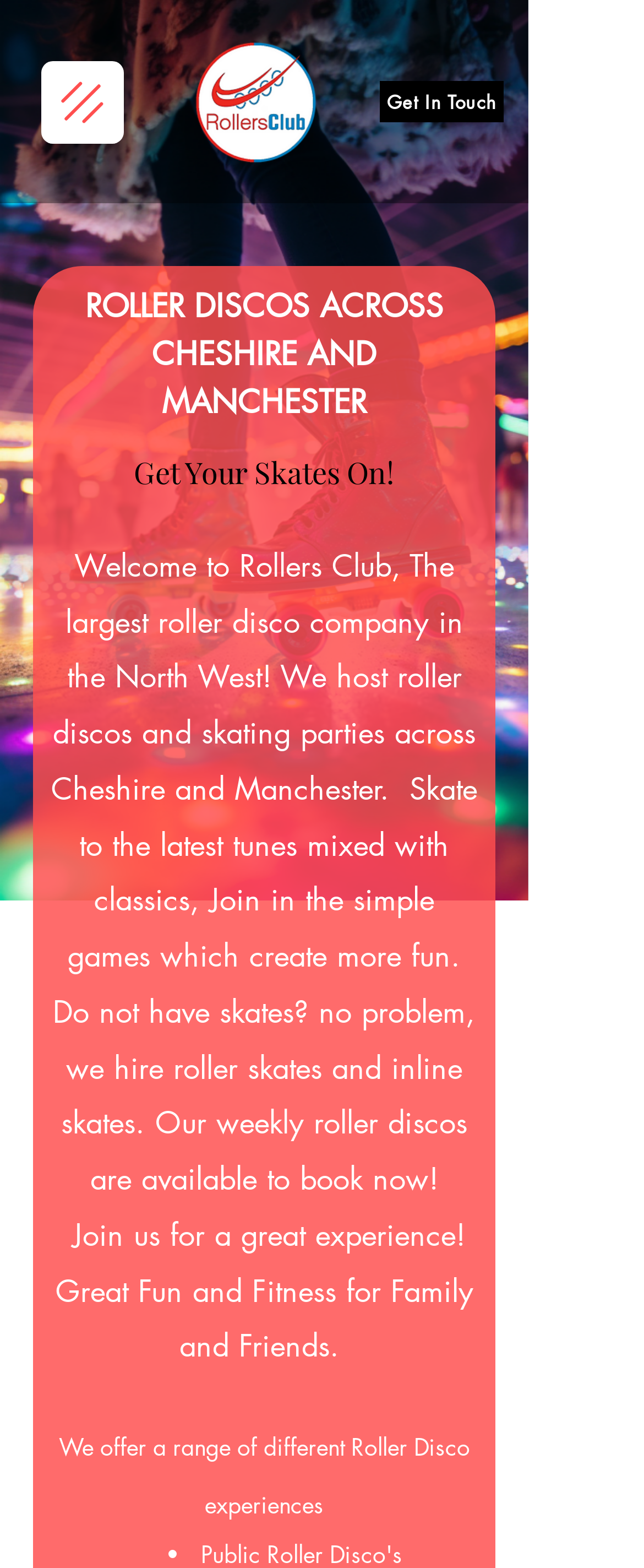Construct a comprehensive caption that outlines the webpage's structure and content.

The webpage is about Rollers Club, a roller disco company that hosts events across Cheshire, Manchester, and Blackpool. At the top left corner, there is a button to open the navigation menu. To the right of this button, there is a link to "Get In Touch". 

Below the navigation button and the "Get In Touch" link, there is a prominent heading that reads "ROLLER DISCOS ACROSS CHESHIRE AND MANCHESTER". 

Underneath this heading, there is a brief introduction to Rollers Club, describing it as the largest roller disco company in the North West. The text explains that they host roller discos and skating parties, and that they provide skate rentals for those who don't have their own. 

Further down, there is a paragraph that highlights the fun and fitness aspects of their roller disco experiences, emphasizing that they are suitable for families and friends. 

Finally, at the bottom of the page, there is a heading that reads "Get Your Skates On!" and a sentence that mentions the variety of roller disco experiences they offer.